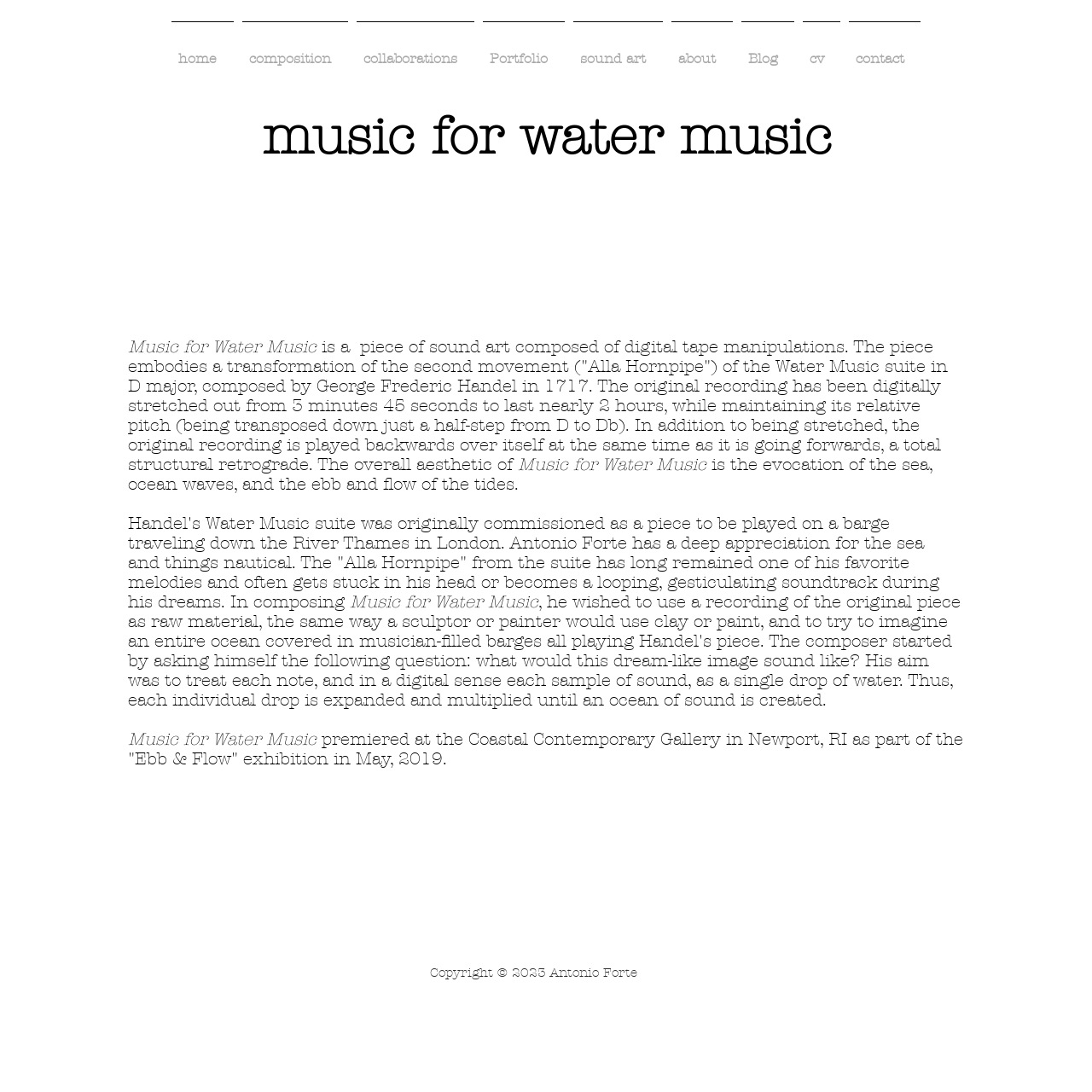Please study the image and answer the question comprehensively:
What is the name of the gallery where 'Music for Water Music' premiered?

I found the answer by reading the text on the webpage, specifically the last paragraph that starts with 'Music for Water Music premiered...'. It mentions that the piece premiered at the Coastal Contemporary Gallery in Newport, RI as part of the 'Ebb & Flow' exhibition in May, 2019.